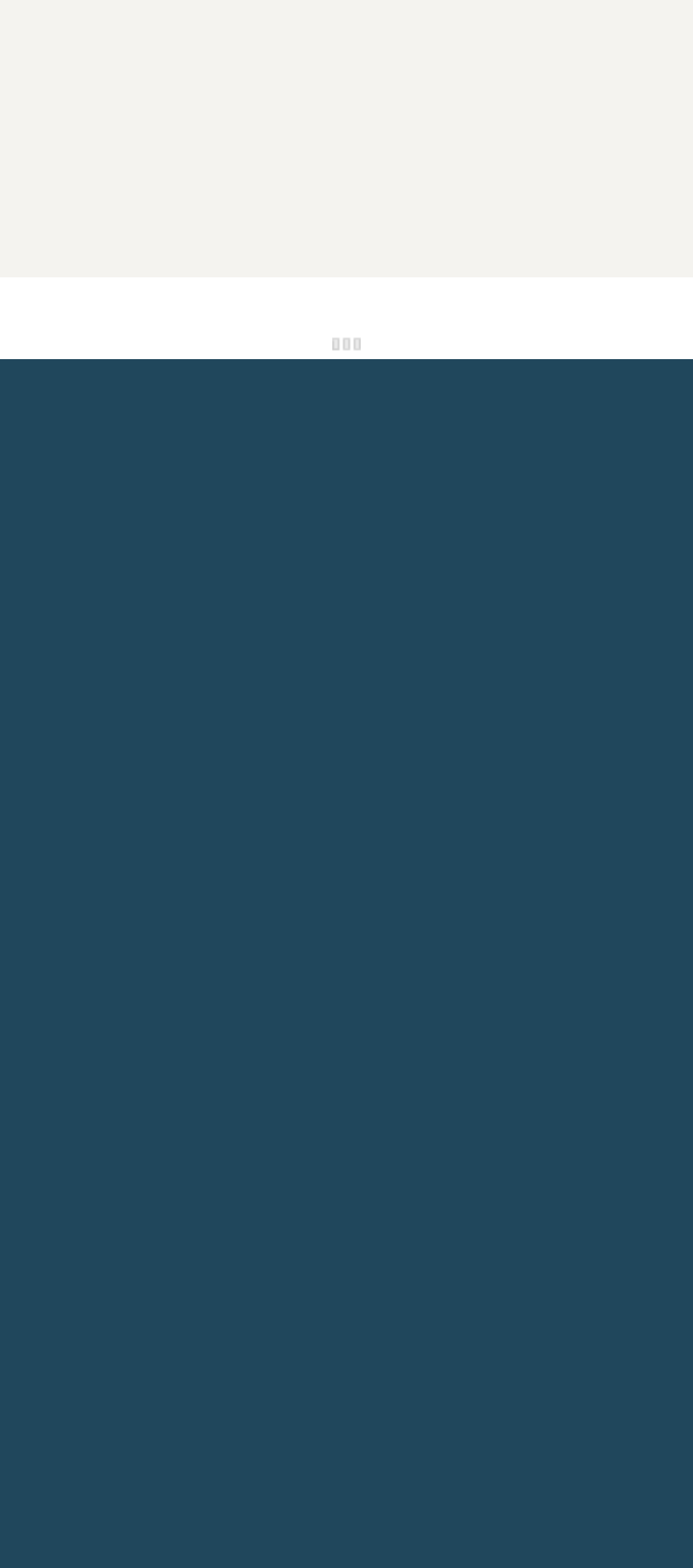What is the currency option available?
Provide a short answer using one word or a brief phrase based on the image.

CNY ¥